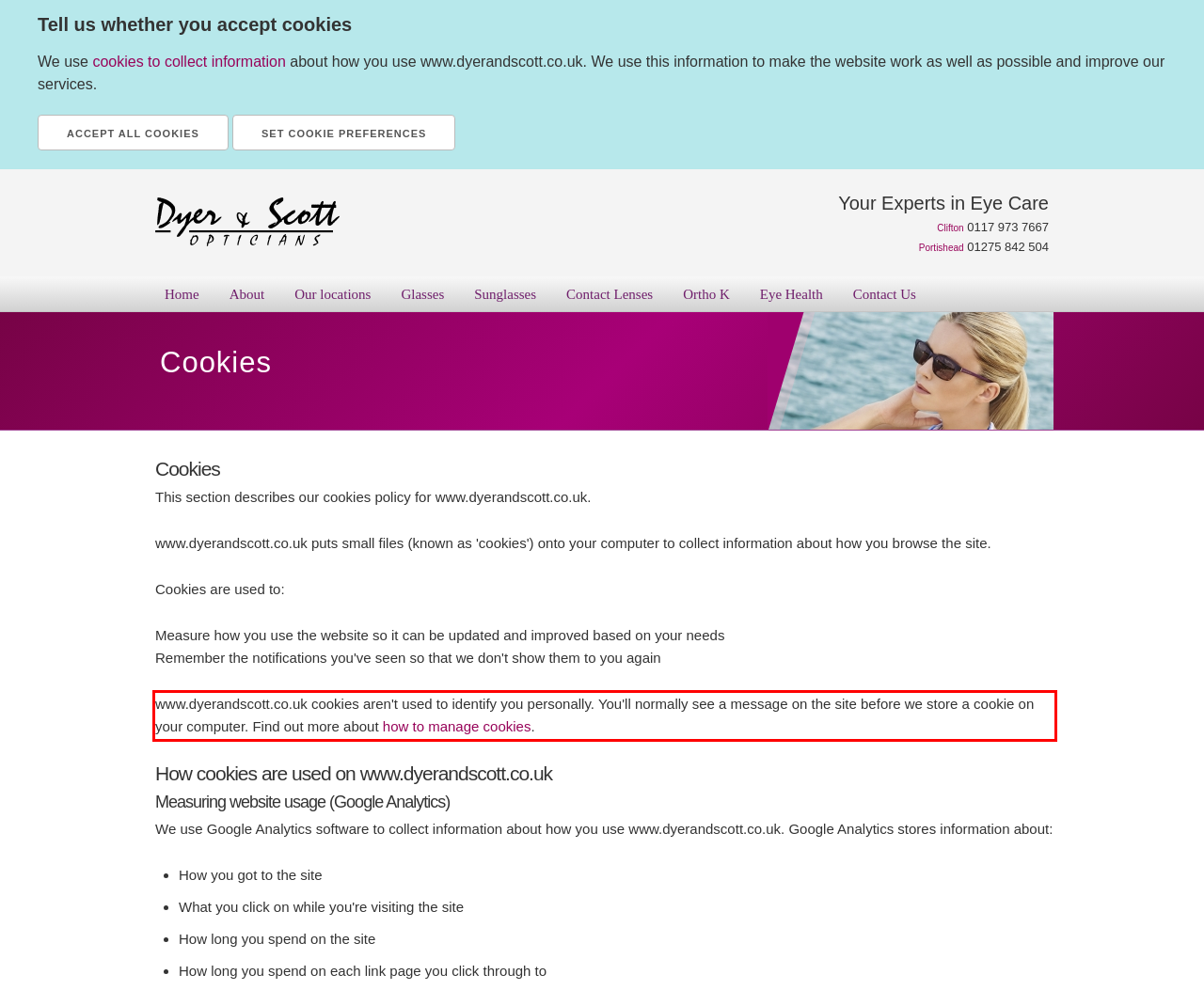Look at the screenshot of the webpage, locate the red rectangle bounding box, and generate the text content that it contains.

www.dyerandscott.co.uk cookies aren't used to identify you personally. You'll normally see a message on the site before we store a cookie on your computer. Find out more about how to manage cookies.